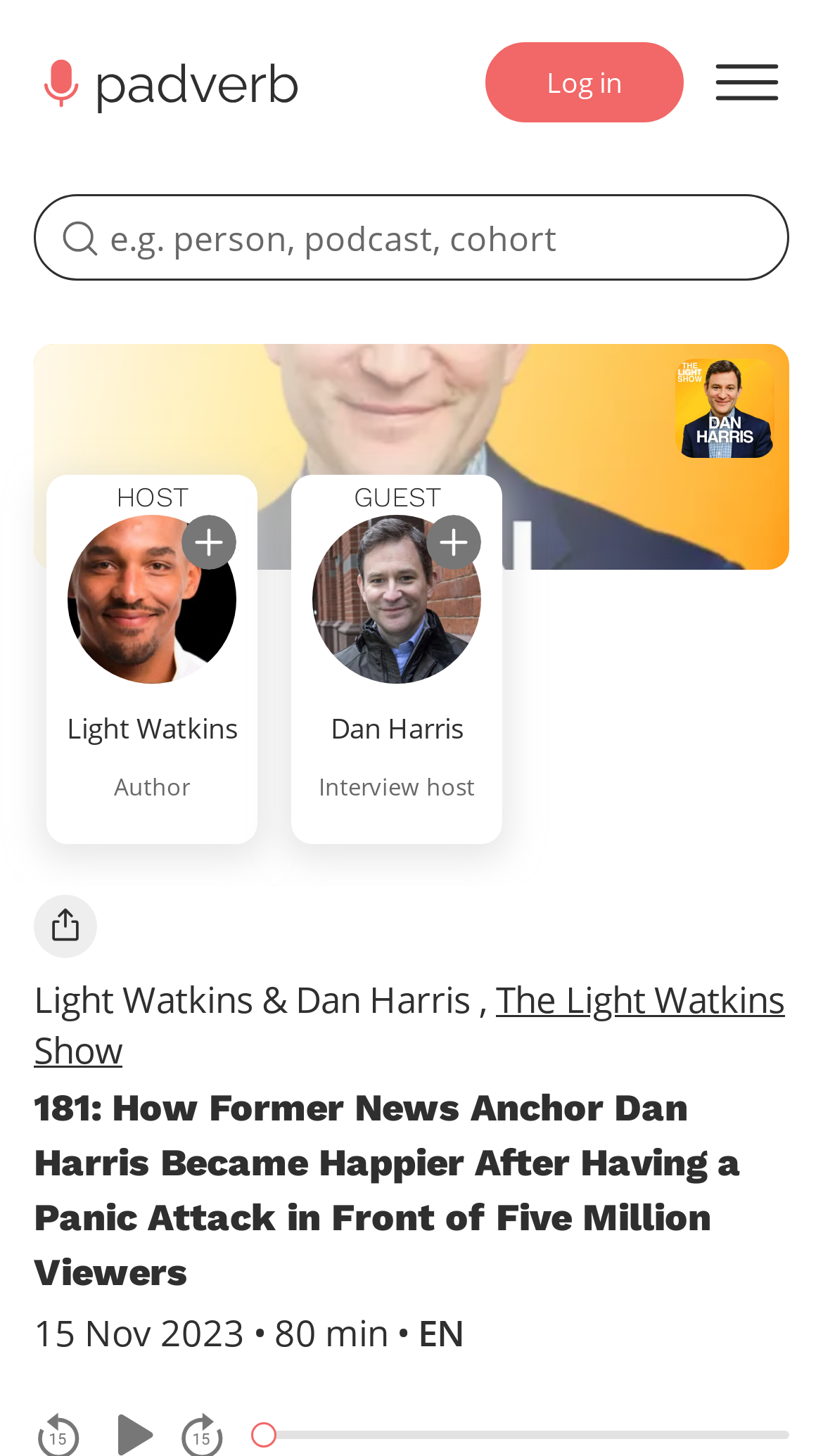Please answer the following query using a single word or phrase: 
What is the duration of the episode?

80 min